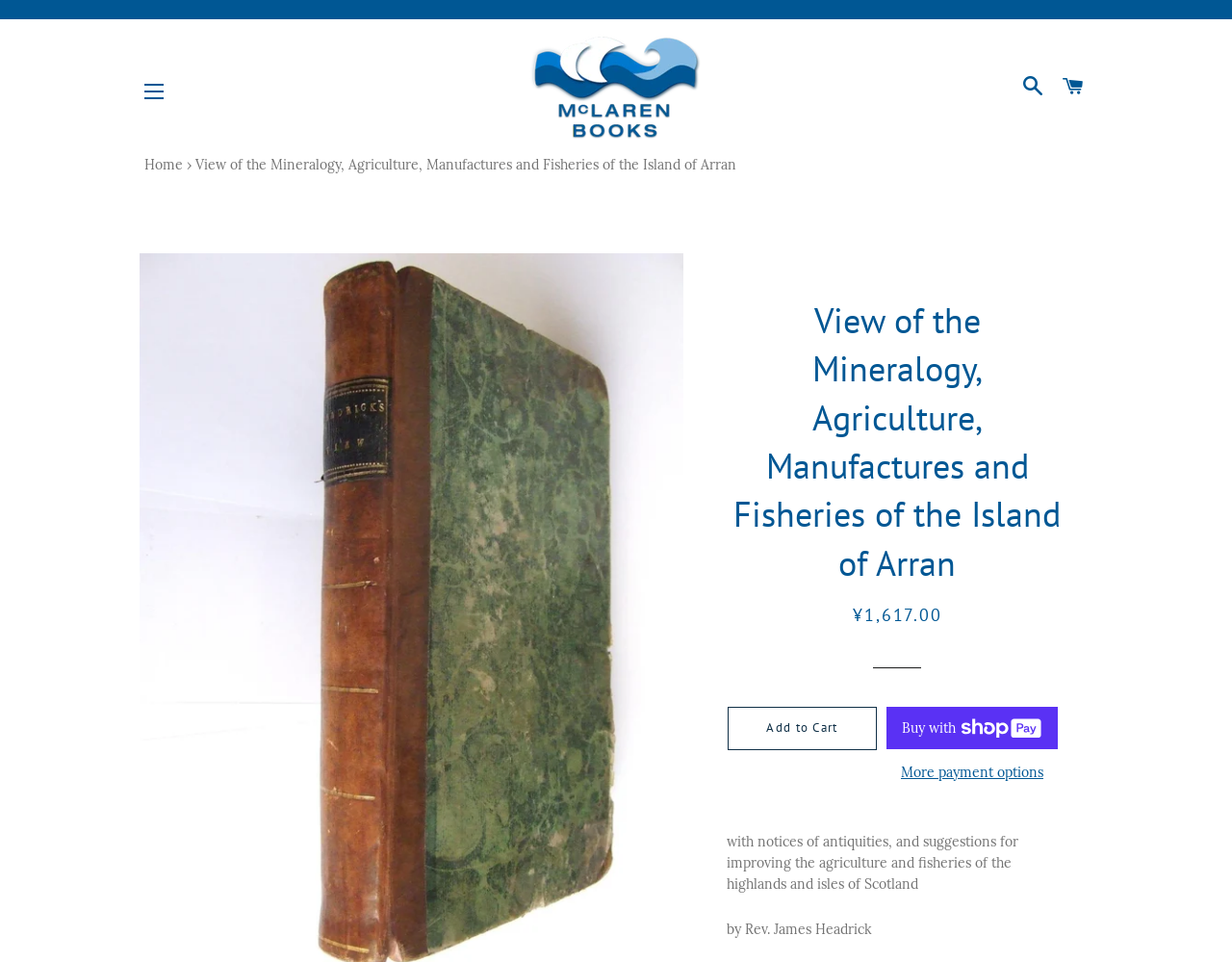Please find the bounding box coordinates of the element that must be clicked to perform the given instruction: "Go to the 'Η Εταιρία About Us' page". The coordinates should be four float numbers from 0 to 1, i.e., [left, top, right, bottom].

None